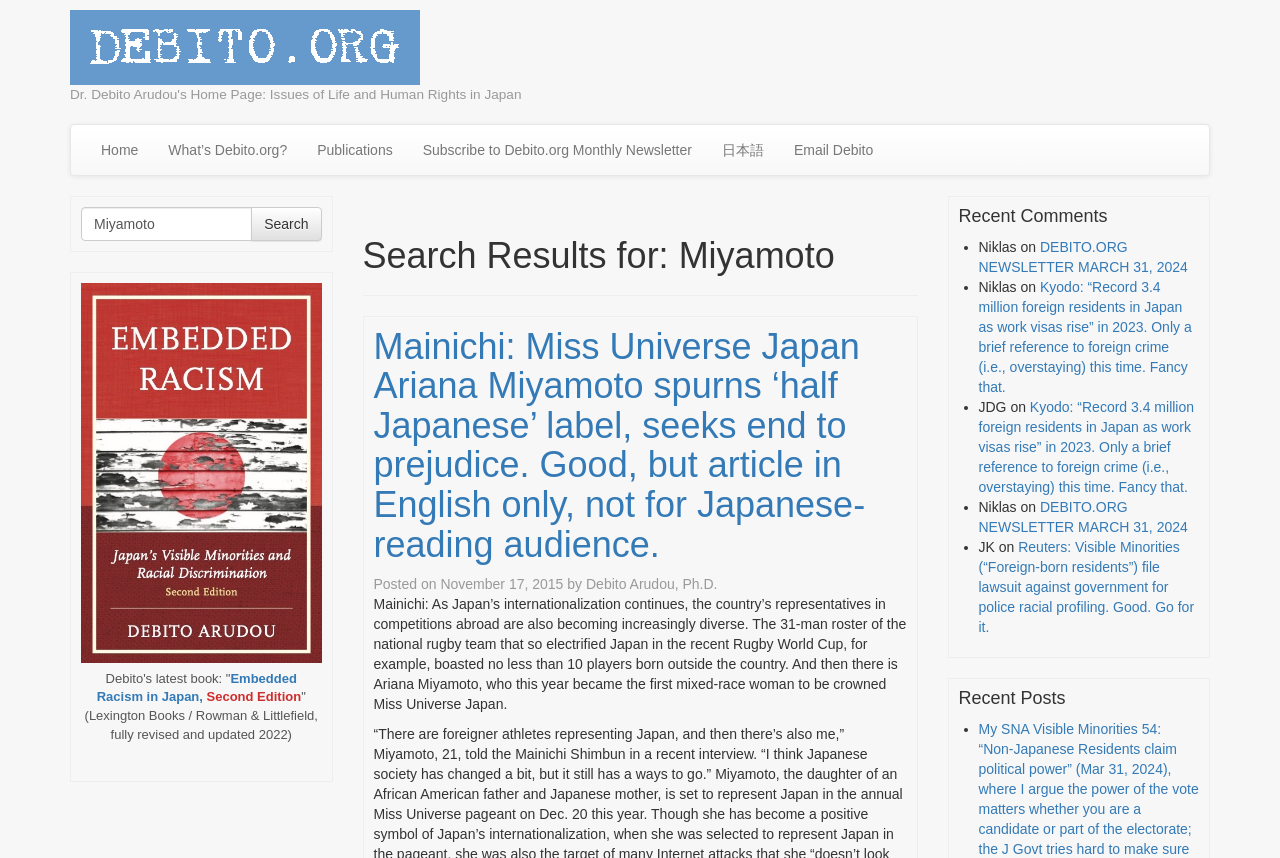What is the title of the first search result?
Using the visual information from the image, give a one-word or short-phrase answer.

Mainichi: Miss Universe Japan Ariana Miyamoto spurns ‘half Japanese’ label, seeks end to prejudice.